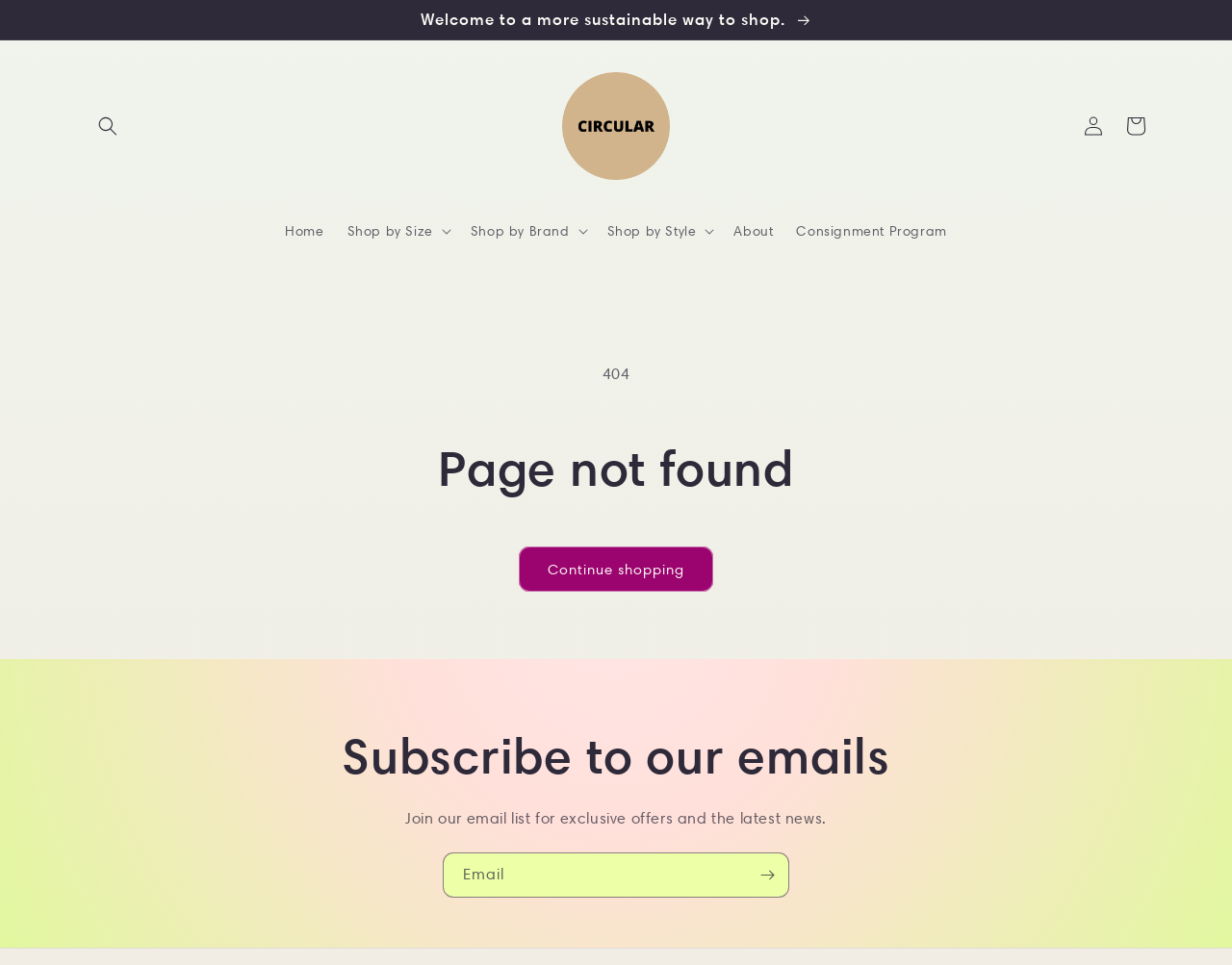What is the current page status?
Based on the visual information, provide a detailed and comprehensive answer.

I determined the current page status by looking at the Root Element '404 Not Found – CIRCULAR' and the StaticText '404' within the main region, which indicates that the page is currently not found.